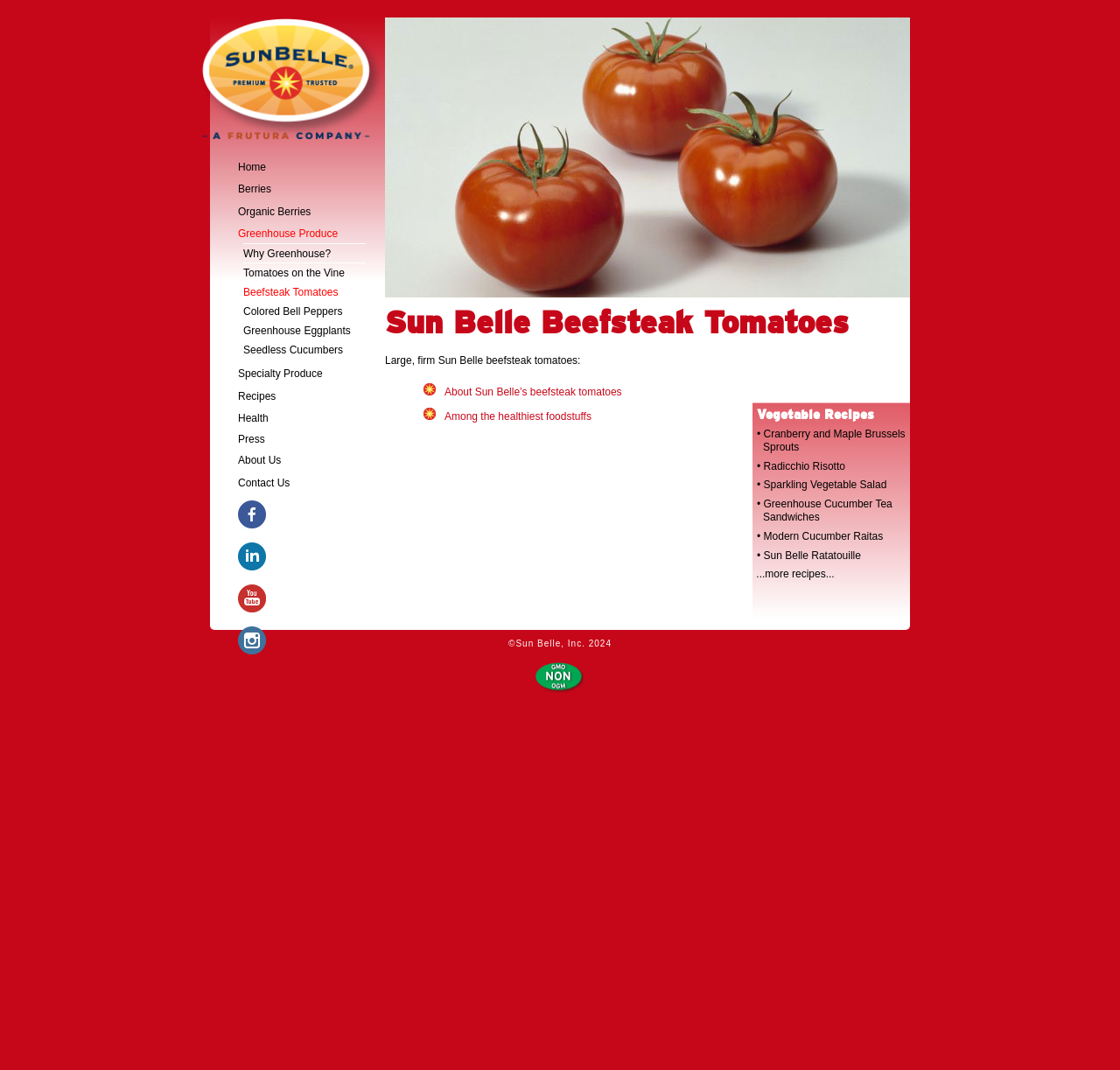What type of recipes are featured on this page?
Using the information presented in the image, please offer a detailed response to the question.

I determined this by looking at the heading 'Vegetable Recipes' and the surrounding links, which suggest that the page is focused on providing recipes that feature vegetables as the main ingredient.